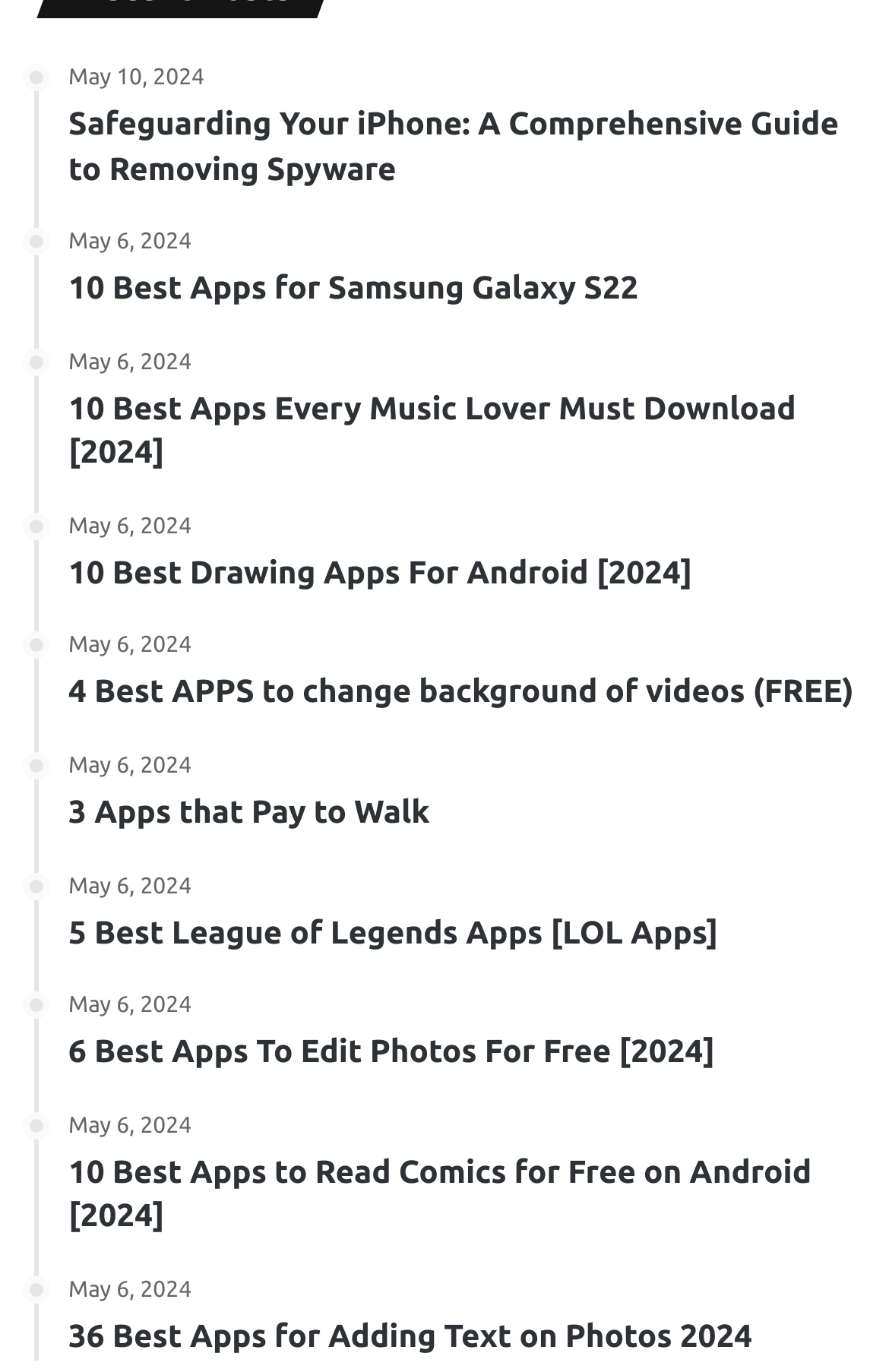Select the bounding box coordinates of the element I need to click to carry out the following instruction: "Check out the best League of Legends apps".

[0.077, 0.636, 0.962, 0.696]